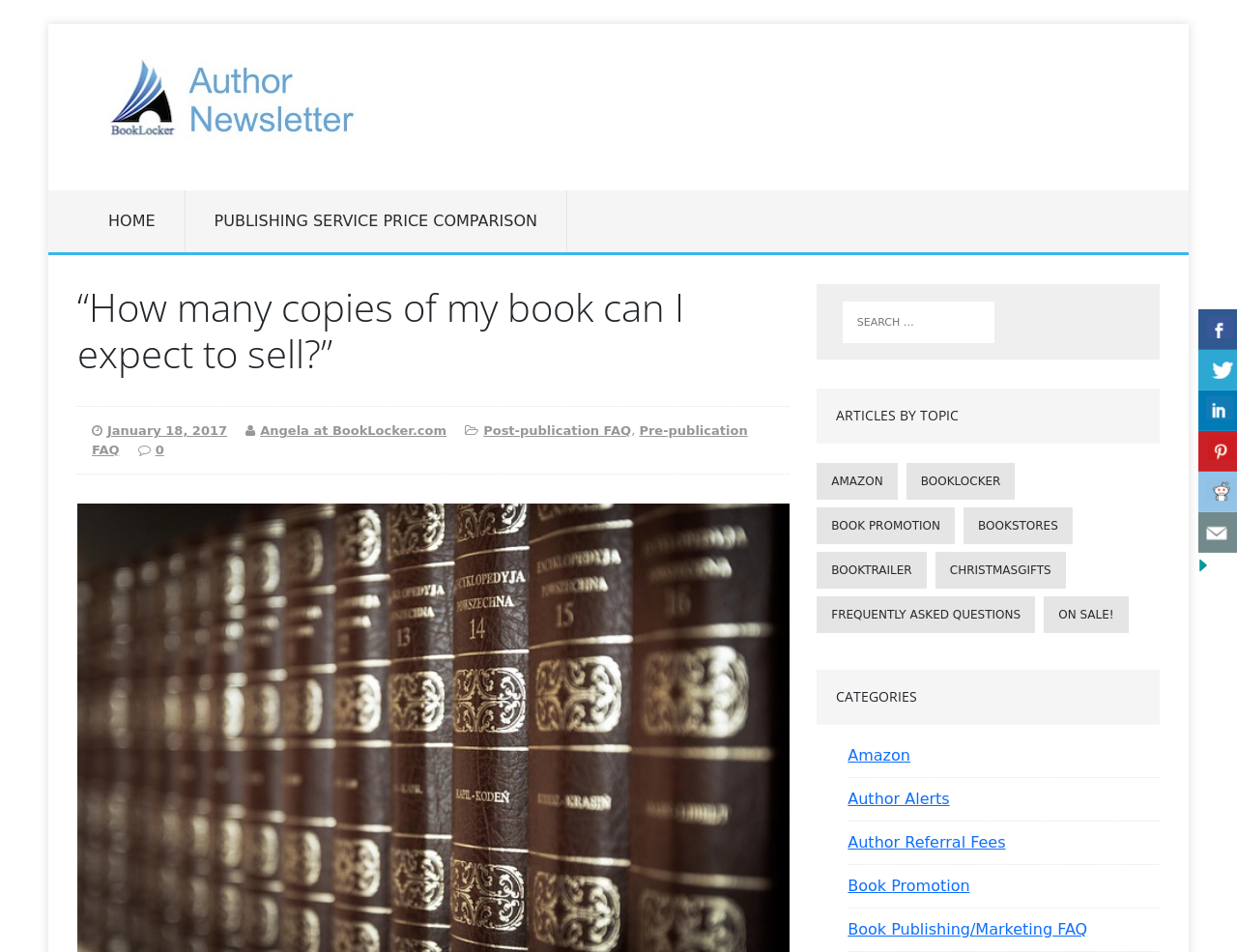Extract the bounding box of the UI element described as: "Author Referral Fees".

[0.685, 0.863, 0.937, 0.908]